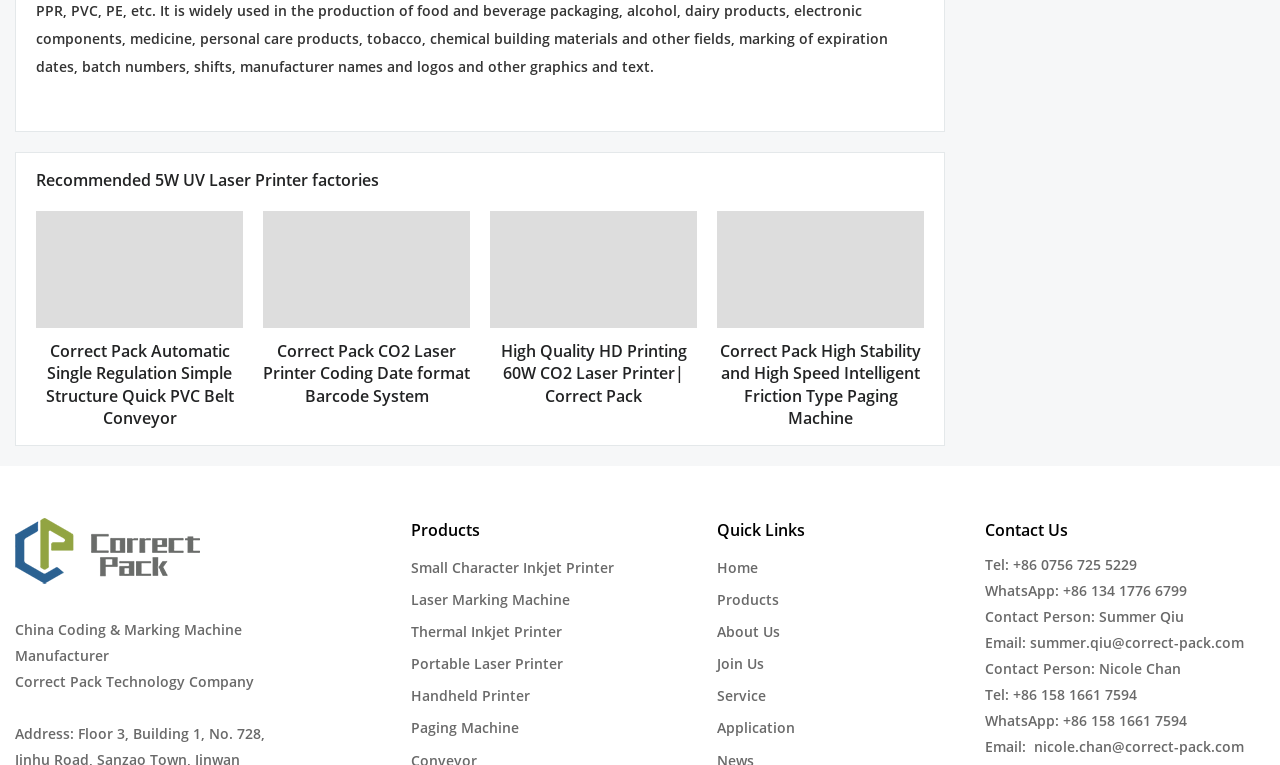Determine the bounding box for the described UI element: "Small Character Inkjet Printer".

[0.321, 0.729, 0.48, 0.754]